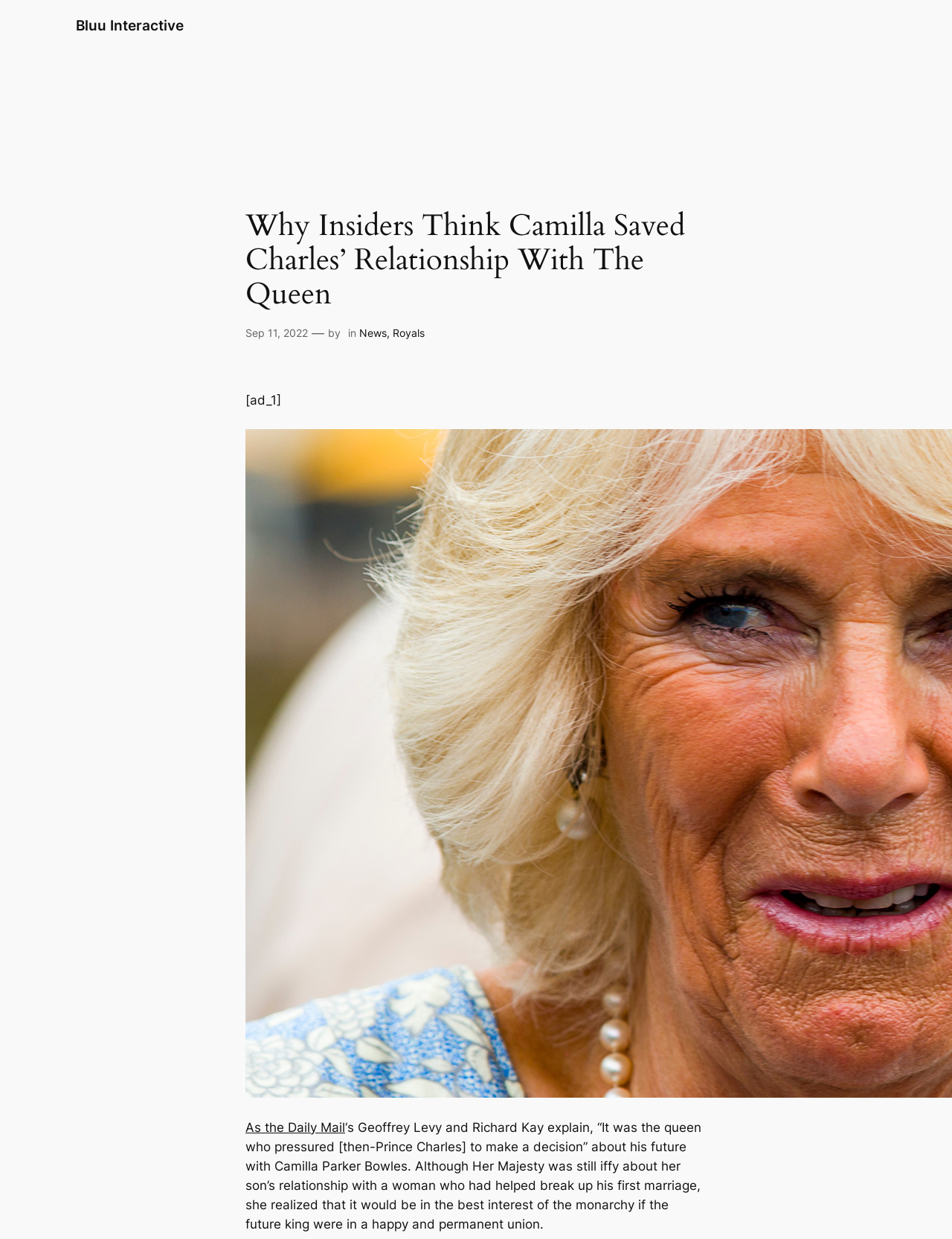For the given element description Sep 11, 2022, determine the bounding box coordinates of the UI element. The coordinates should follow the format (top-left x, top-left y, bottom-right x, bottom-right y) and be within the range of 0 to 1.

[0.258, 0.264, 0.323, 0.274]